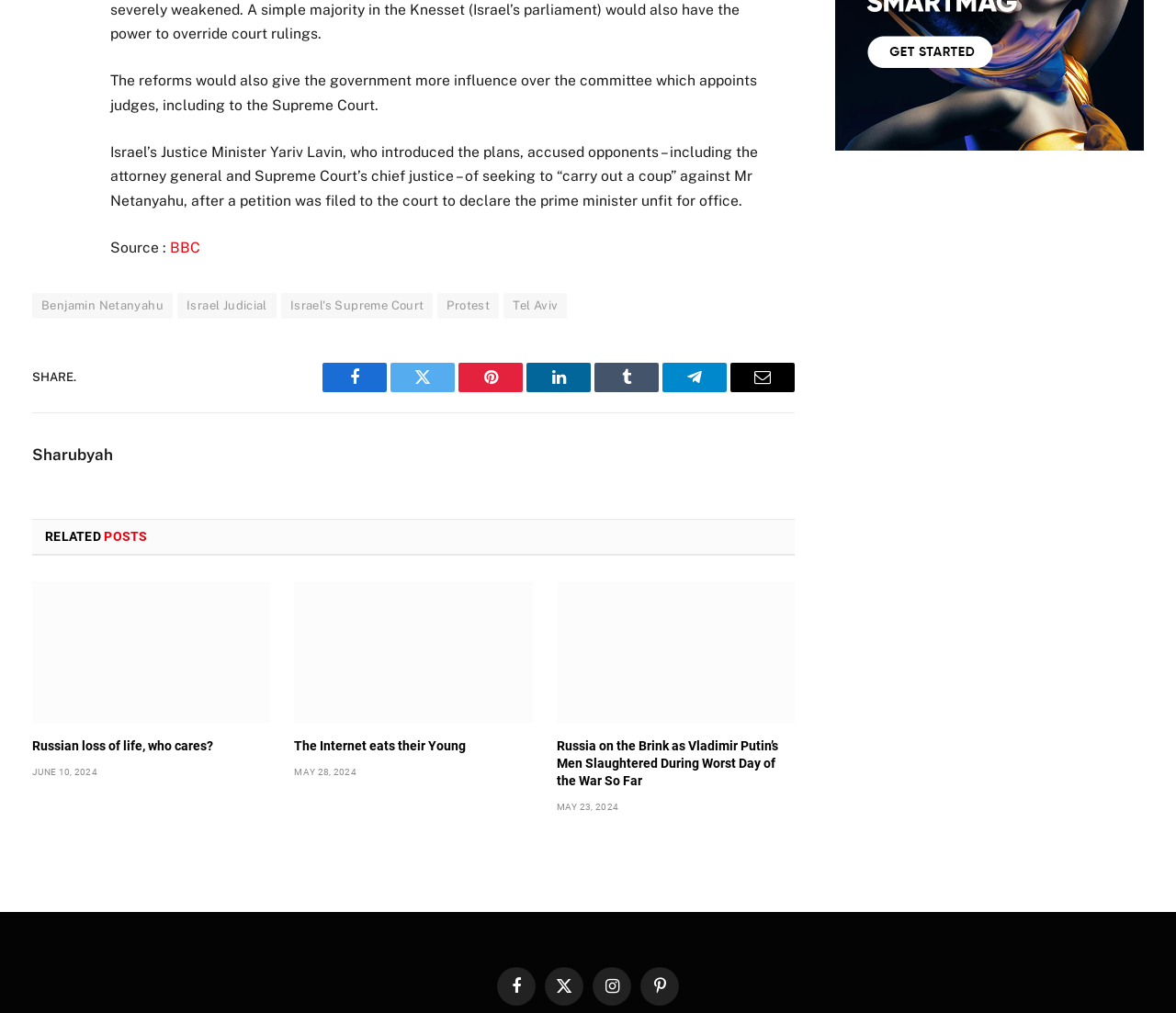How many related posts are listed?
Using the information from the image, give a concise answer in one word or a short phrase.

3